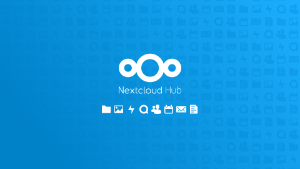Describe thoroughly the contents of the image.

The image features a sleek, modern graphic representing the "Nextcloud Hub." The design showcases a light blue background adorned with various subtle icons that symbolize different cloud-related functionalities and services. Prominently displayed in the center is the "Nextcloud Hub" logo, characterized by distinct circular elements and the name in clean, bold lettering. This visual encapsulates the essence of Nextcloud as a platform for collaborative, cloud-based solutions. The overall aesthetic is both professional and inviting, reflecting the innovative approach of Nextcloud in enhancing user experience and productivity in cloud management.